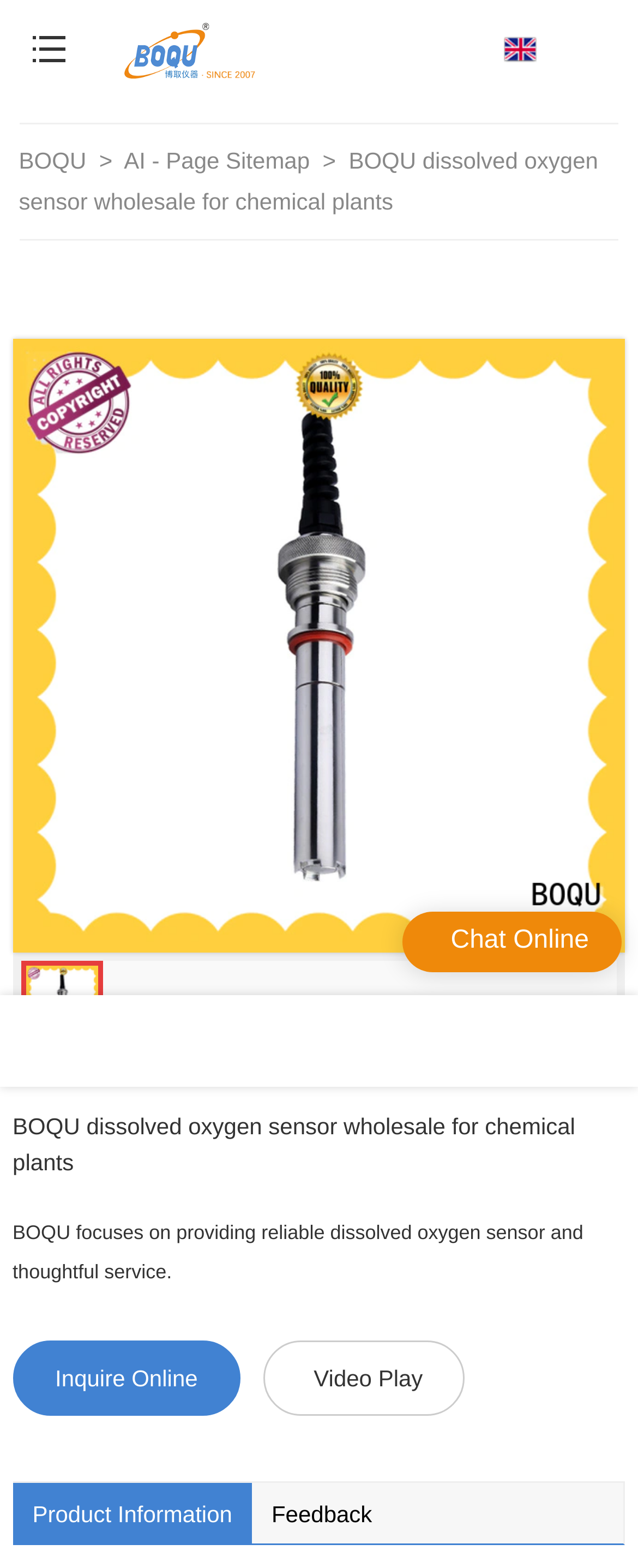Respond with a single word or phrase for the following question: 
What is the orientation of the tablist?

horizontal